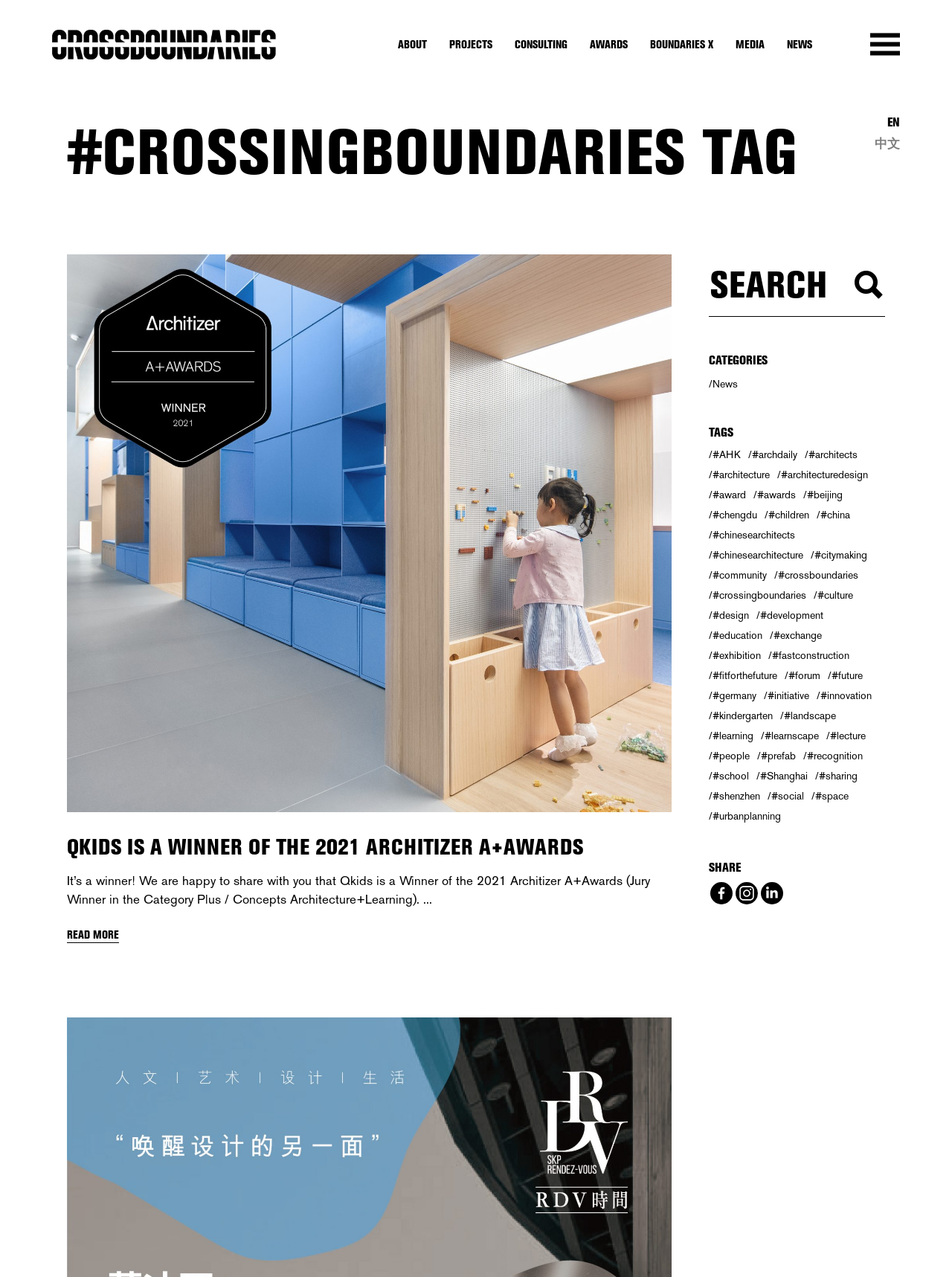What is the category of the first article on the webpage? Based on the image, give a response in one word or a short phrase.

News